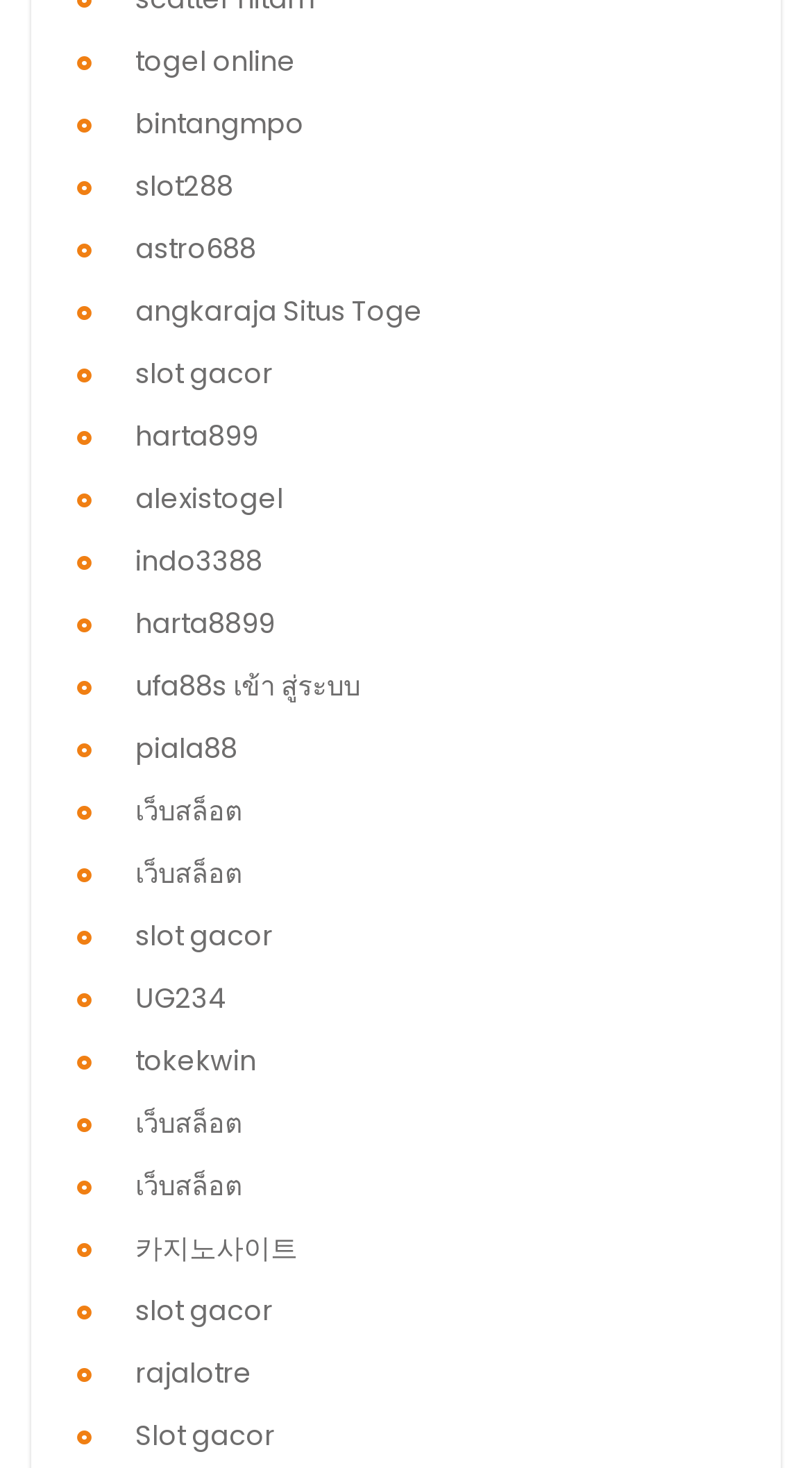Kindly respond to the following question with a single word or a brief phrase: 
Are there any links with Thai characters?

Yes